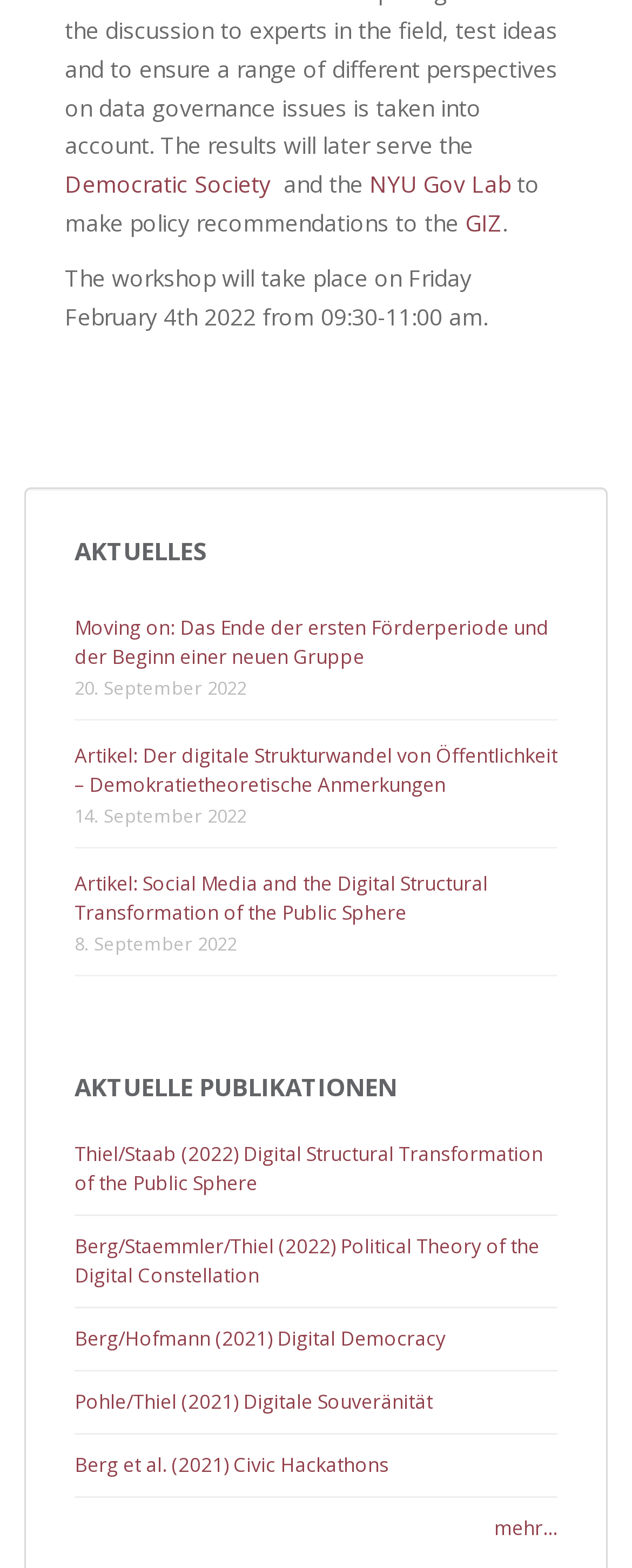Identify the bounding box coordinates for the element you need to click to achieve the following task: "view the publication Thiel/Staab (2022) Digital Structural Transformation of the Public Sphere". The coordinates must be four float values ranging from 0 to 1, formatted as [left, top, right, bottom].

[0.118, 0.727, 0.859, 0.763]